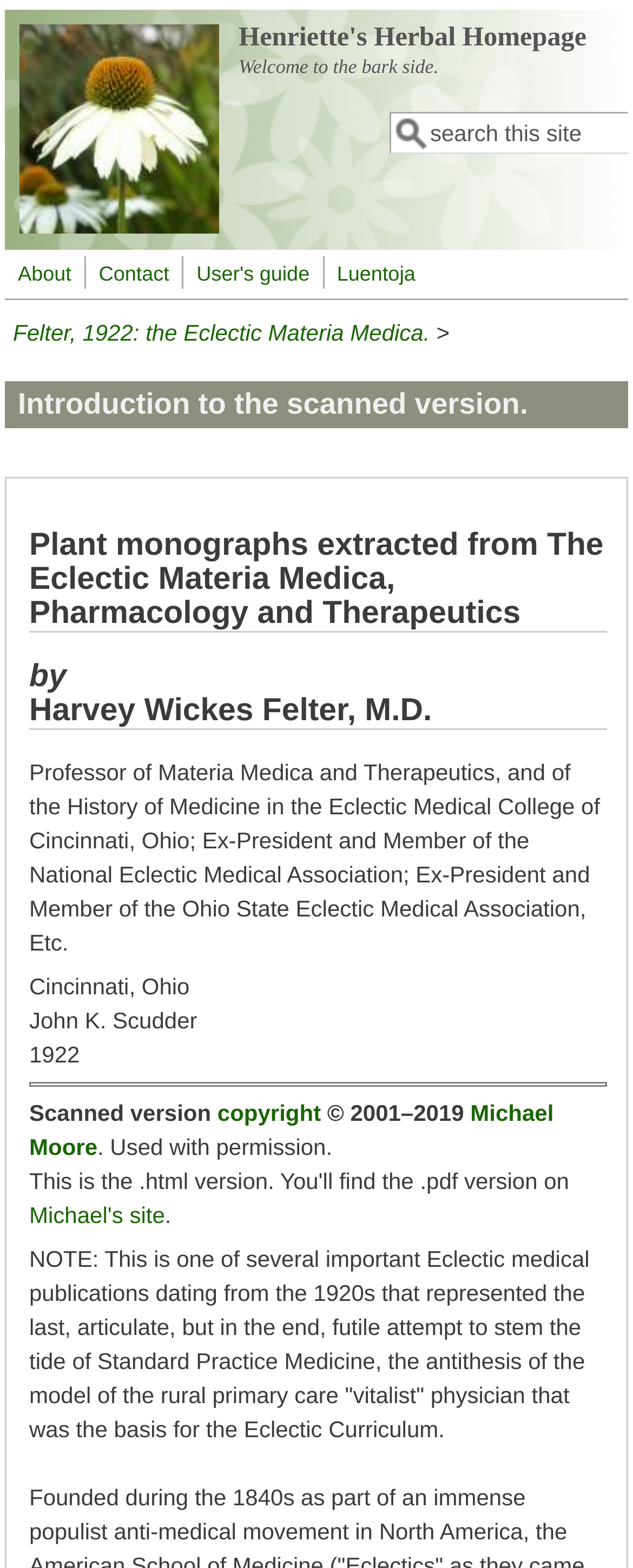Please determine the bounding box coordinates for the UI element described as: "Henriette's Herbal Homepage".

[0.377, 0.013, 0.927, 0.033]